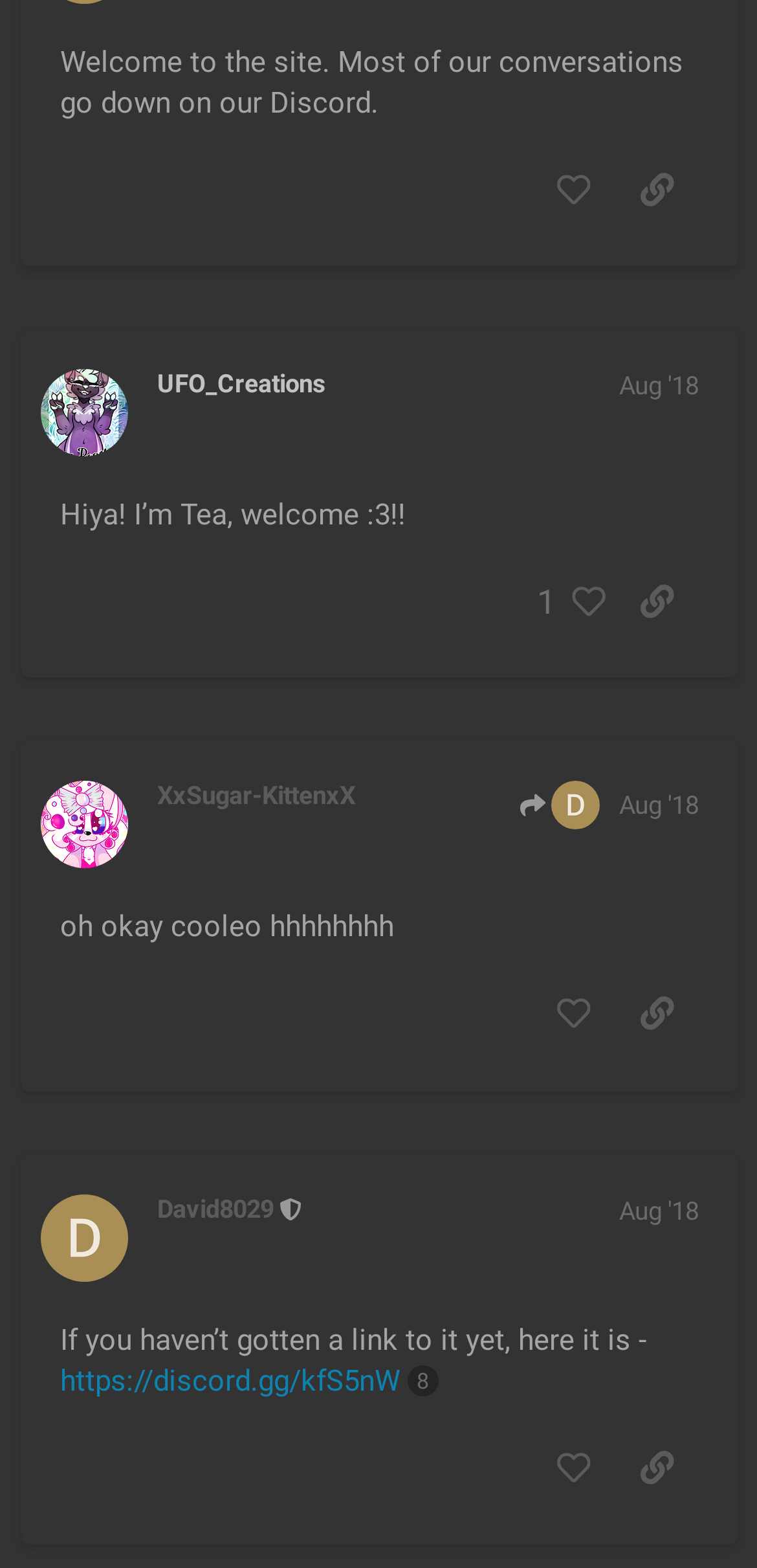Provide a short, one-word or phrase answer to the question below:
What is the link shared in post #5?

https://discord.gg/kfS5nW